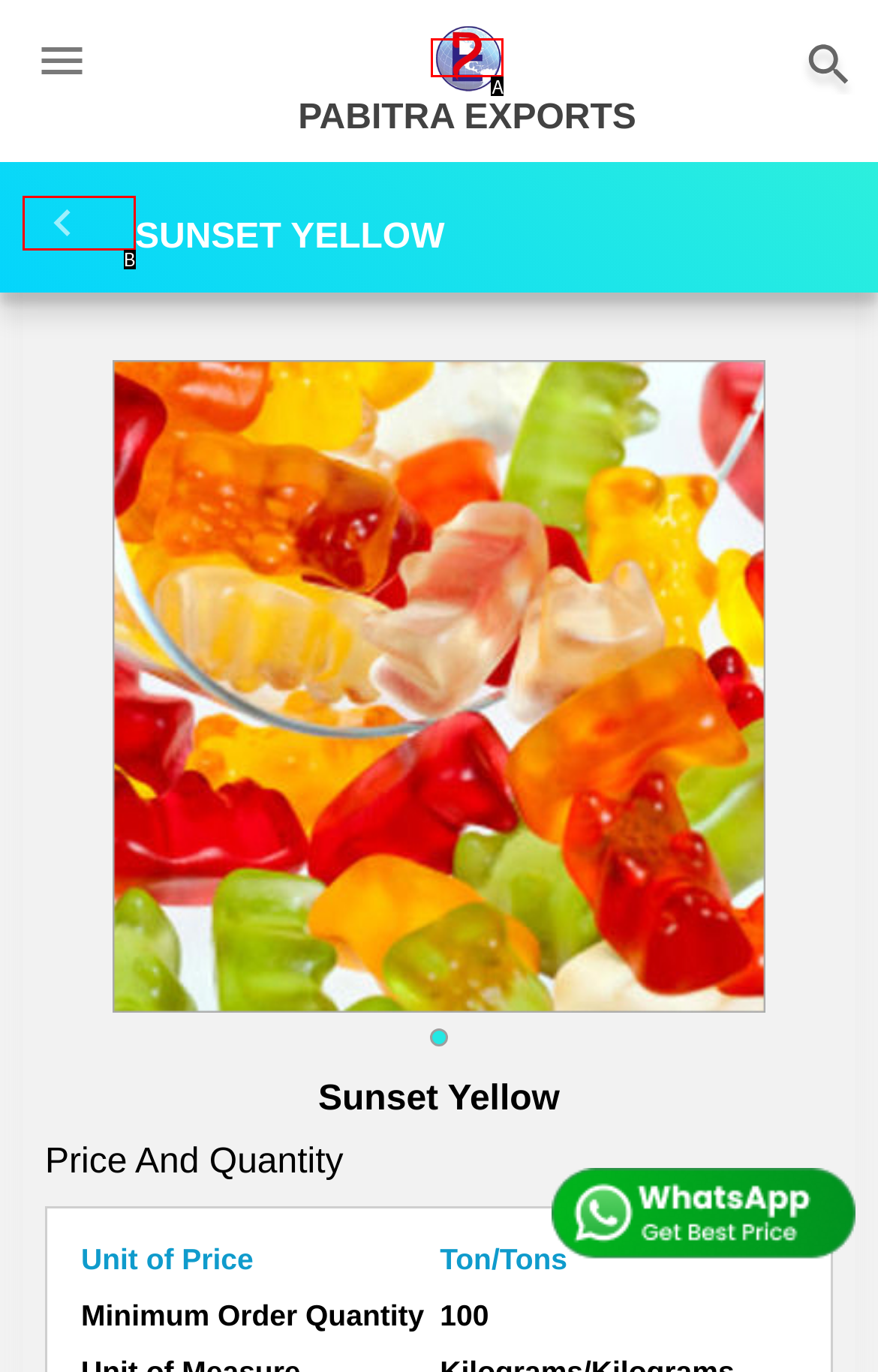From the options shown, which one fits the description: parent_node: SUNSET YELLOW? Respond with the appropriate letter.

B